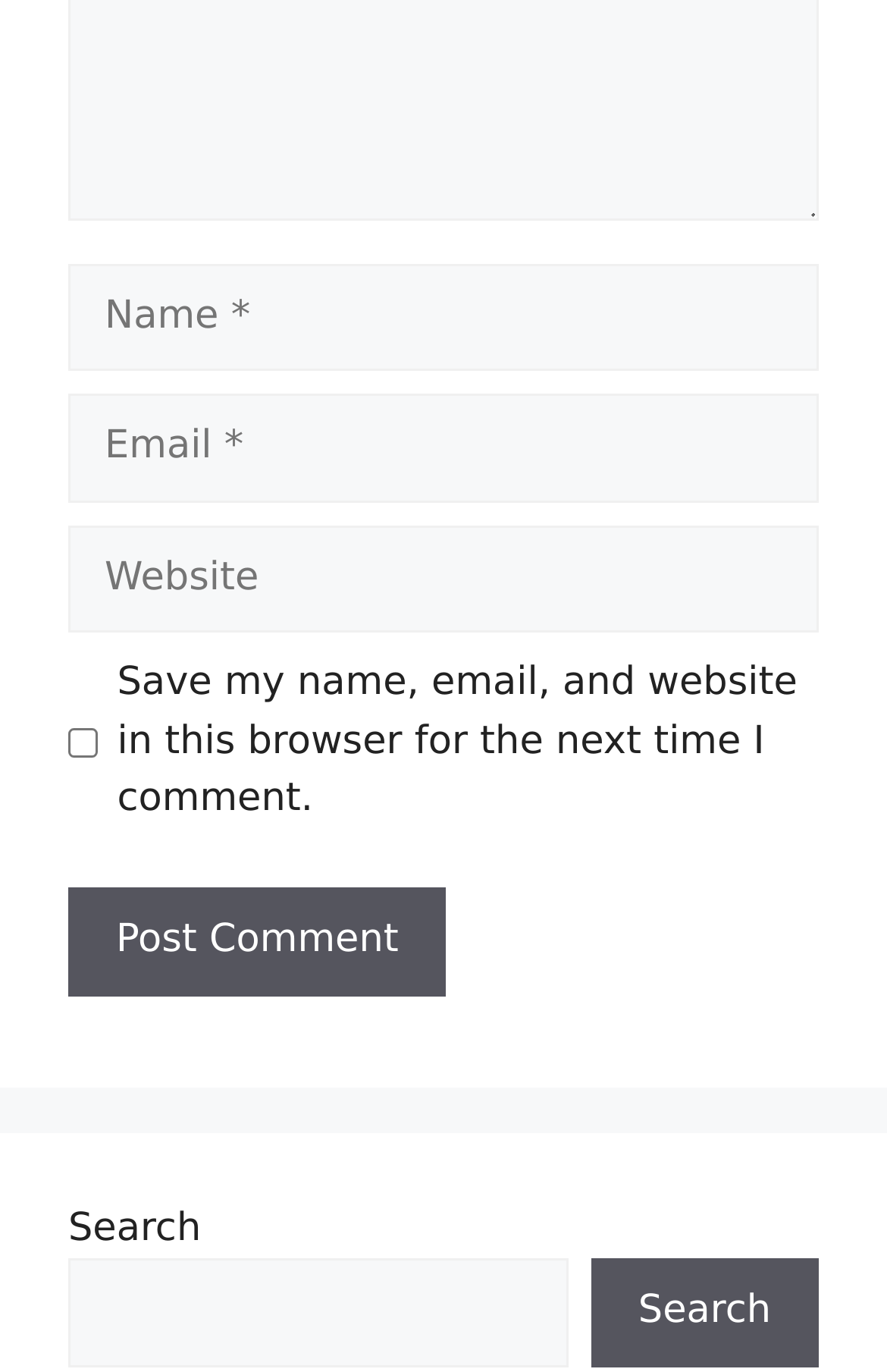Give a one-word or one-phrase response to the question:
What is the function of the search box?

Search